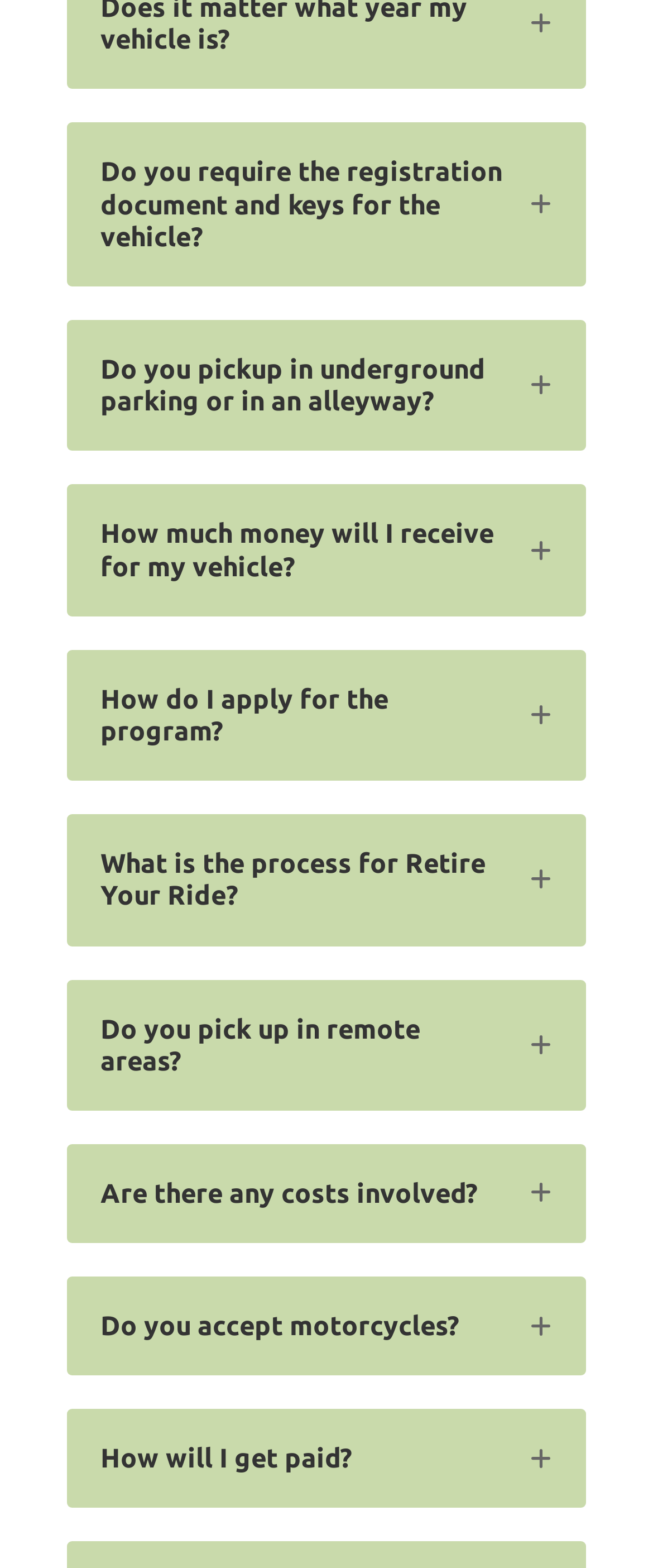Please study the image and answer the question comprehensively:
How many tabs are available on this webpage?

I counted the number of tabs on the webpage, and there are 11 tabs in total, each with a different question related to the Retire Your Ride program.